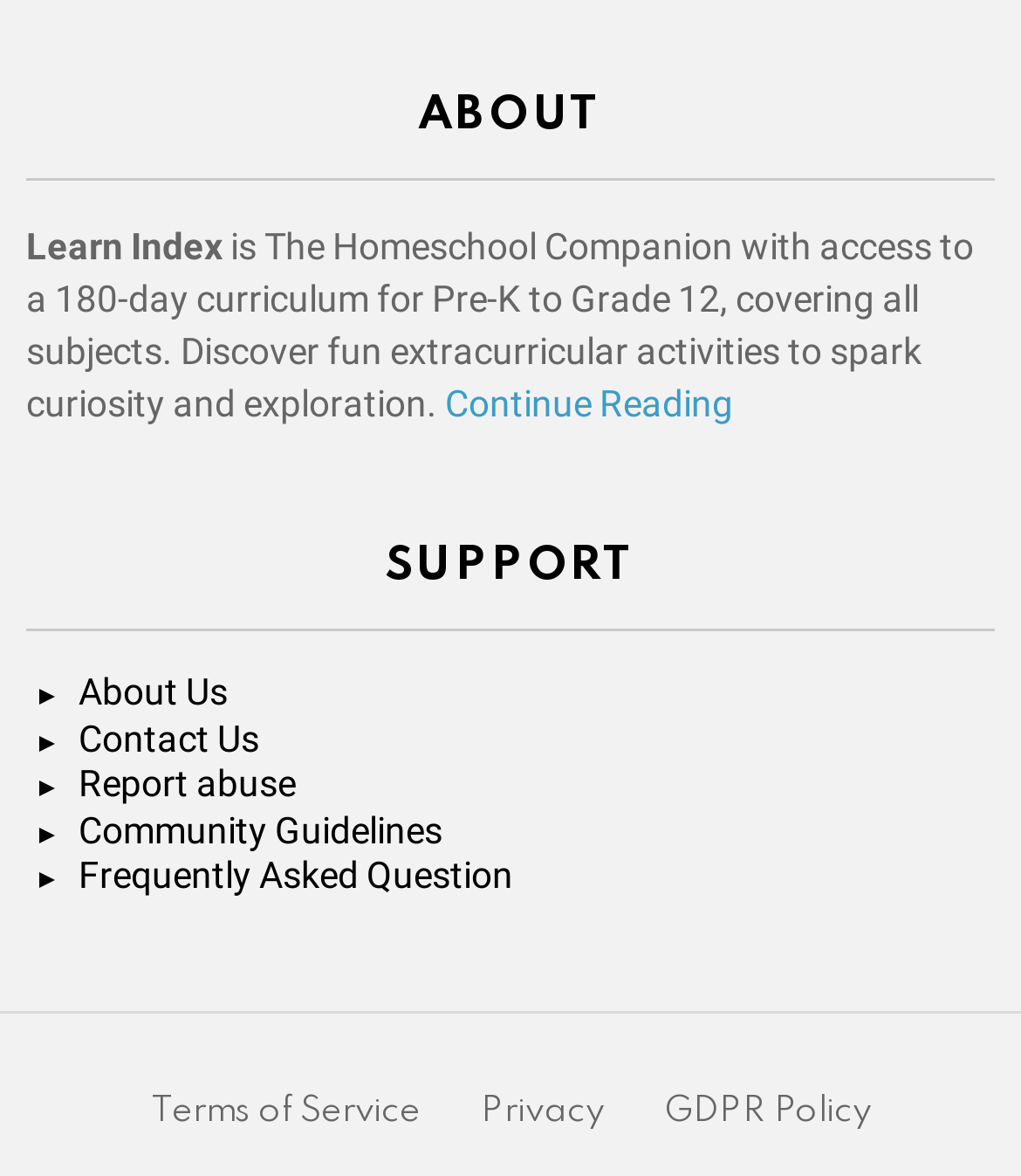Determine the bounding box coordinates of the clickable region to carry out the instruction: "Continue reading about the curriculum".

[0.436, 0.326, 0.718, 0.362]